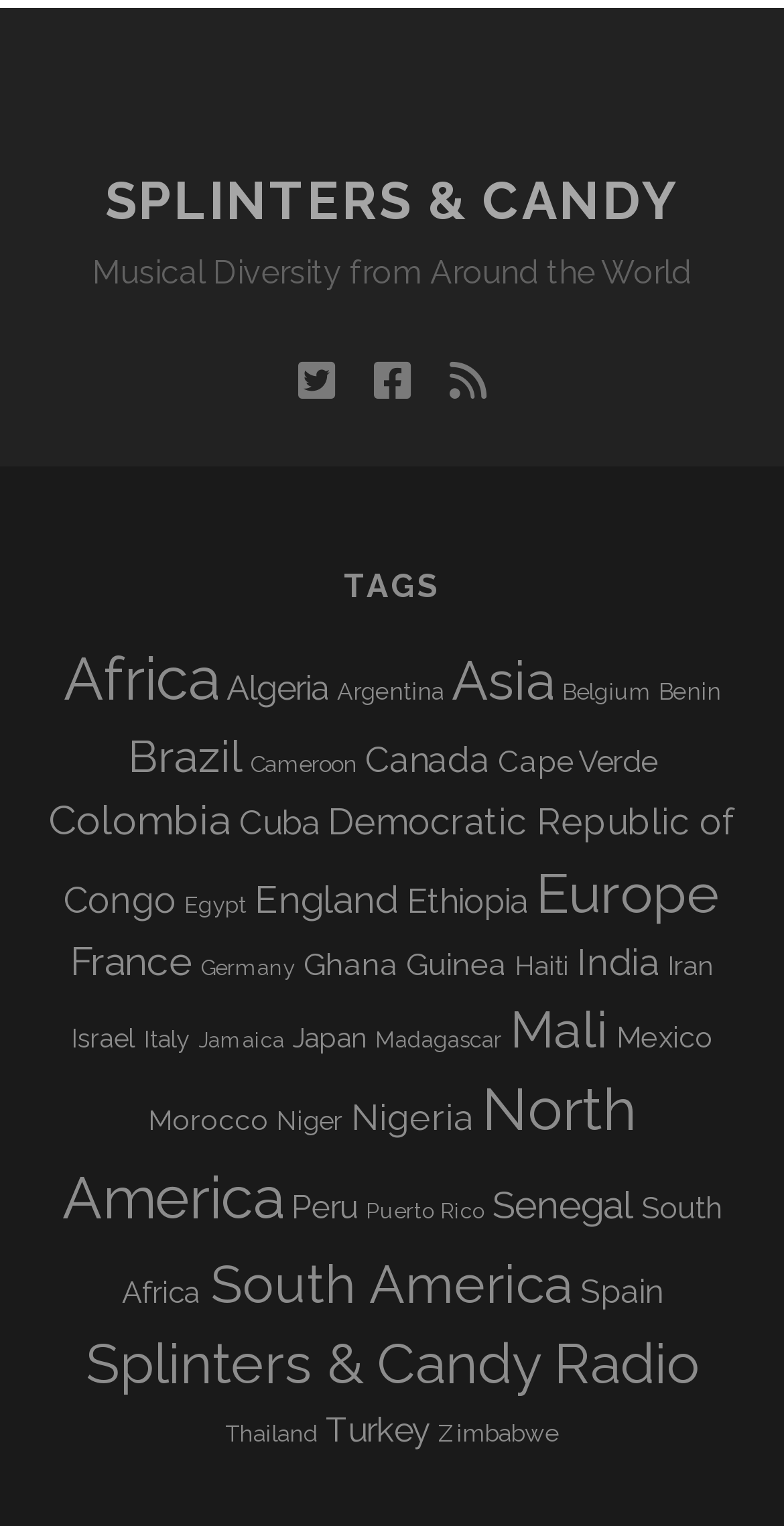Please specify the bounding box coordinates of the clickable region to carry out the following instruction: "Visit the Splinters & Candy Radio page". The coordinates should be four float numbers between 0 and 1, in the format [left, top, right, bottom].

[0.109, 0.872, 0.891, 0.914]